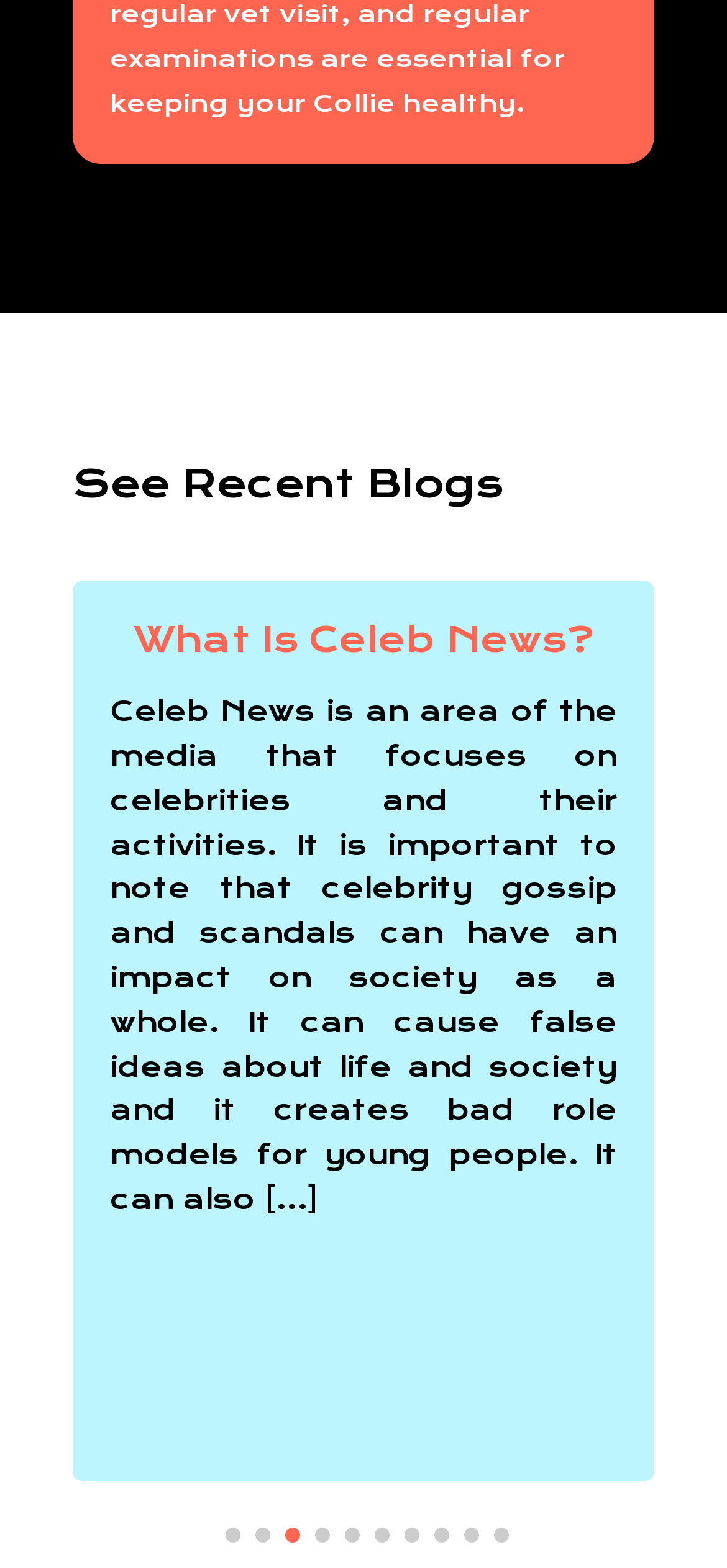Identify the bounding box coordinates of the clickable region necessary to fulfill the following instruction: "View recent blogs". The bounding box coordinates should be four float numbers between 0 and 1, i.e., [left, top, right, bottom].

[0.1, 0.294, 0.9, 0.335]